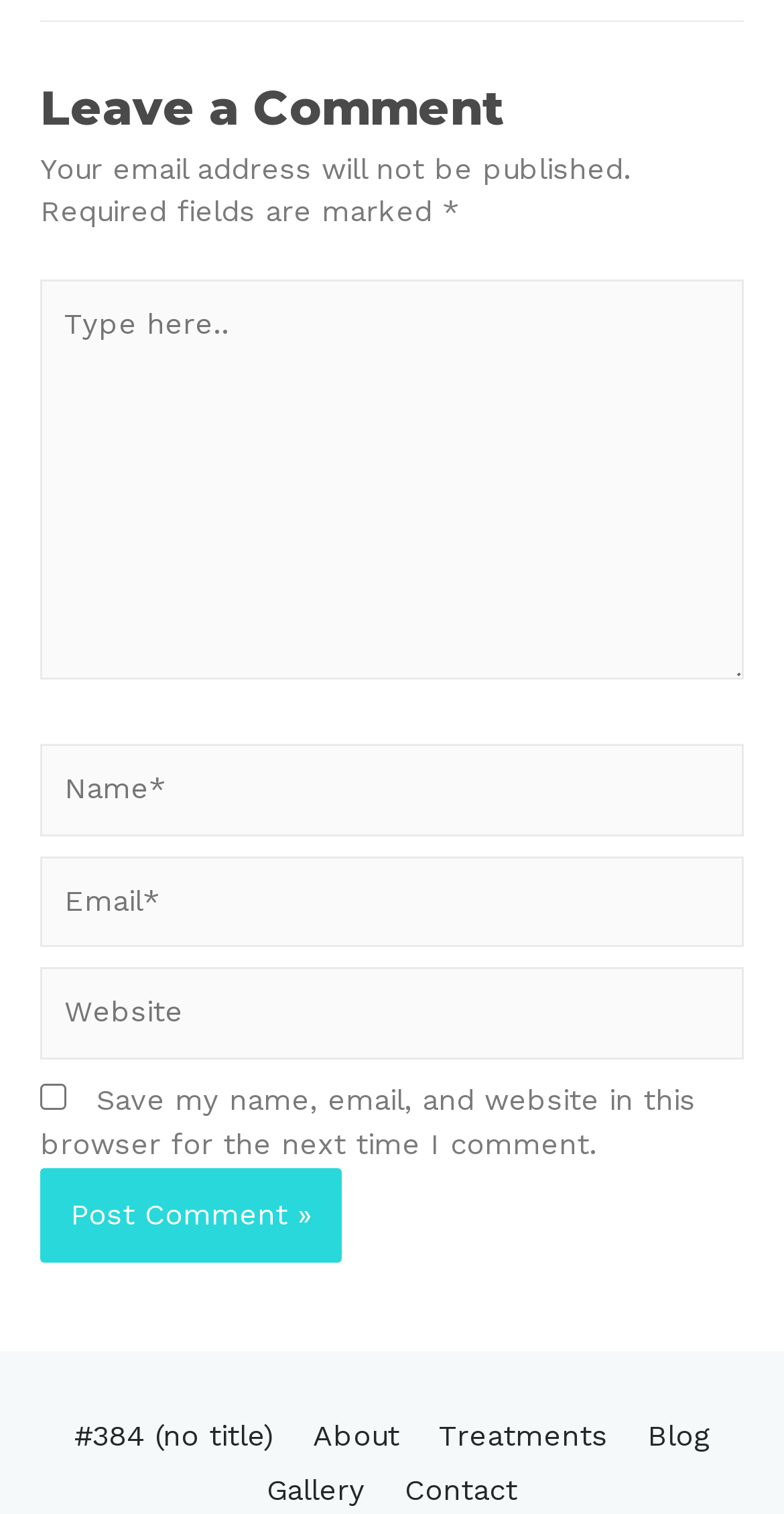What is the label of the first text field?
Provide a detailed answer to the question using information from the image.

I looked at the first text field and found that its label is 'Type here..'.